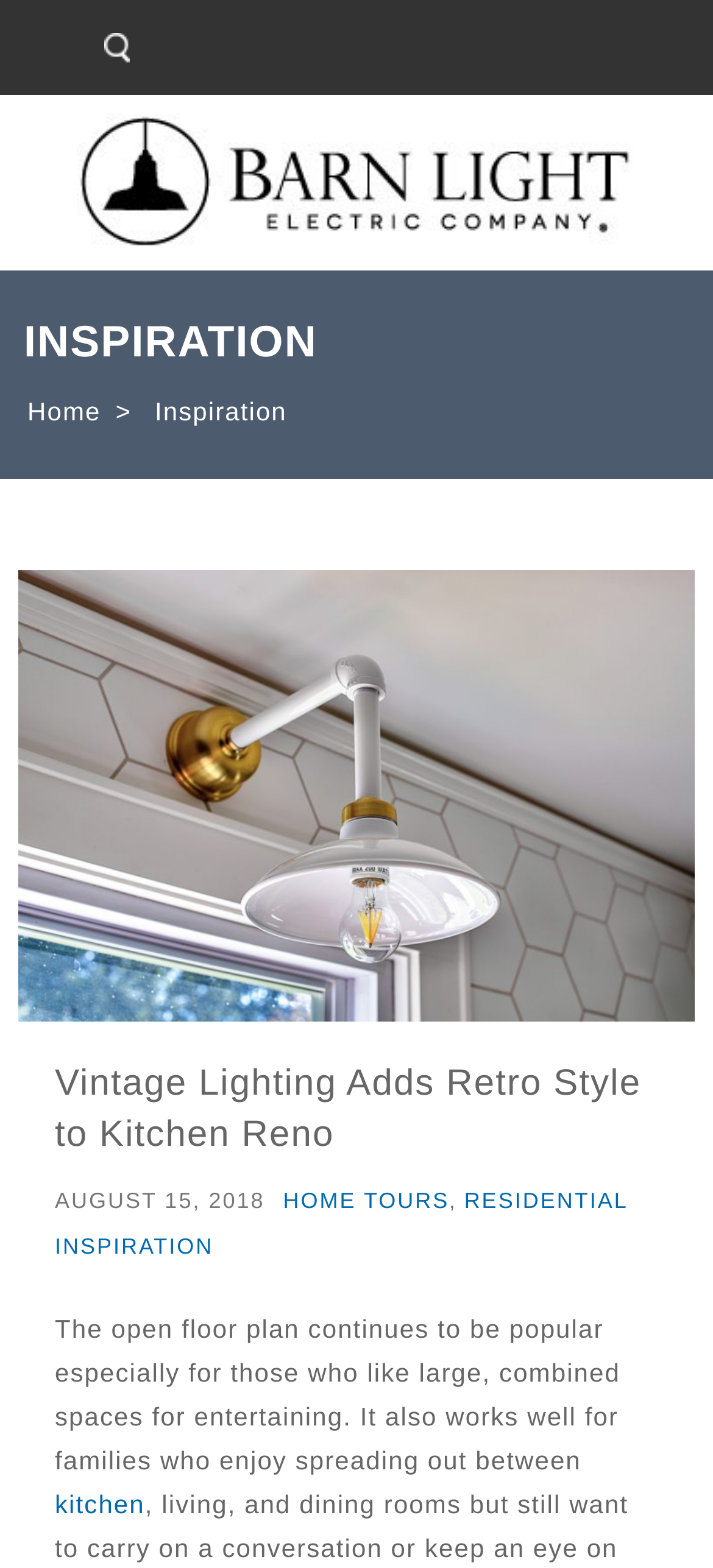Ascertain the bounding box coordinates for the UI element detailed here: "Residential Inspiration". The coordinates should be provided as [left, top, right, bottom] with each value being a float between 0 and 1.

[0.077, 0.757, 0.88, 0.803]